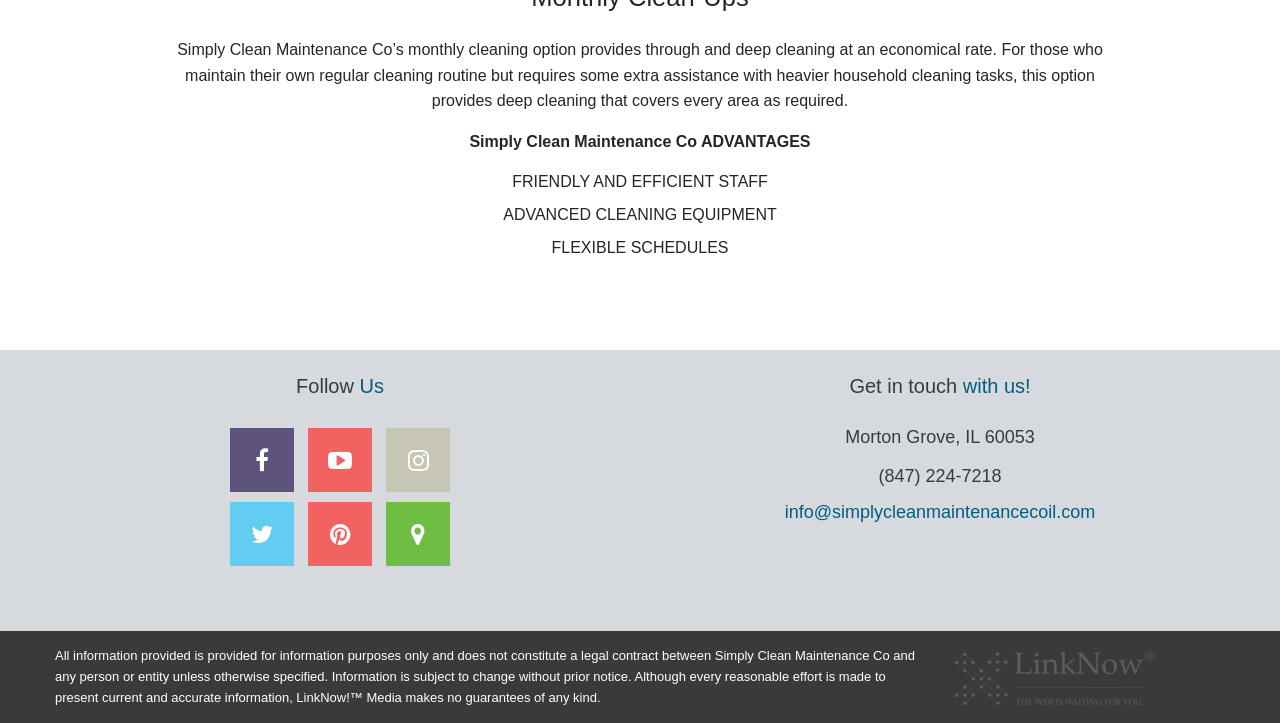Give a succinct answer to this question in a single word or phrase: 
What are the advantages of Simply Clean Maintenance Co?

Friendly staff, advanced equipment, flexible schedules